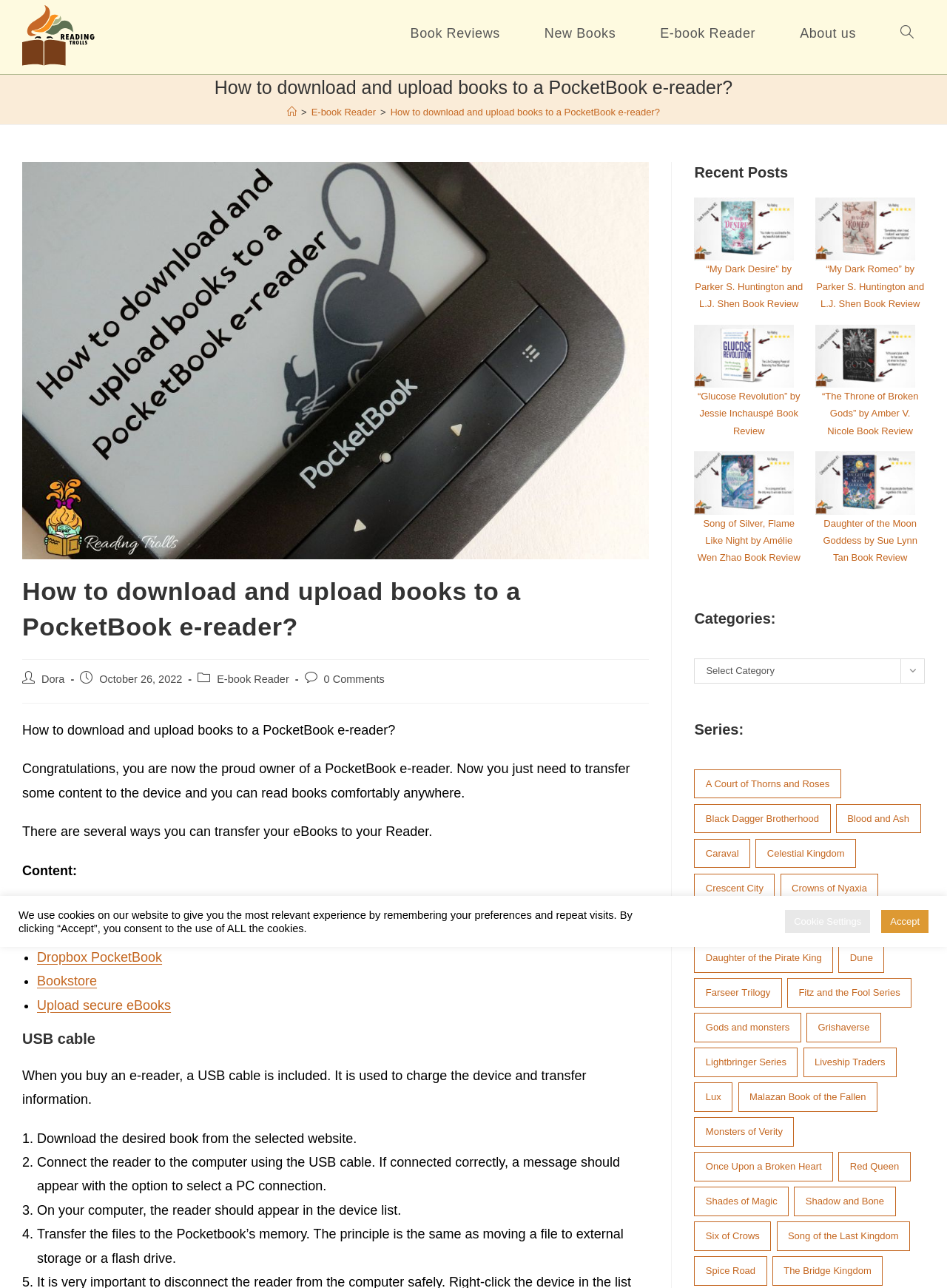Bounding box coordinates should be in the format (top-left x, top-left y, bottom-right x, bottom-right y) and all values should be floating point numbers between 0 and 1. Determine the bounding box coordinate for the UI element described as: Spice Road

[0.733, 0.975, 0.81, 0.998]